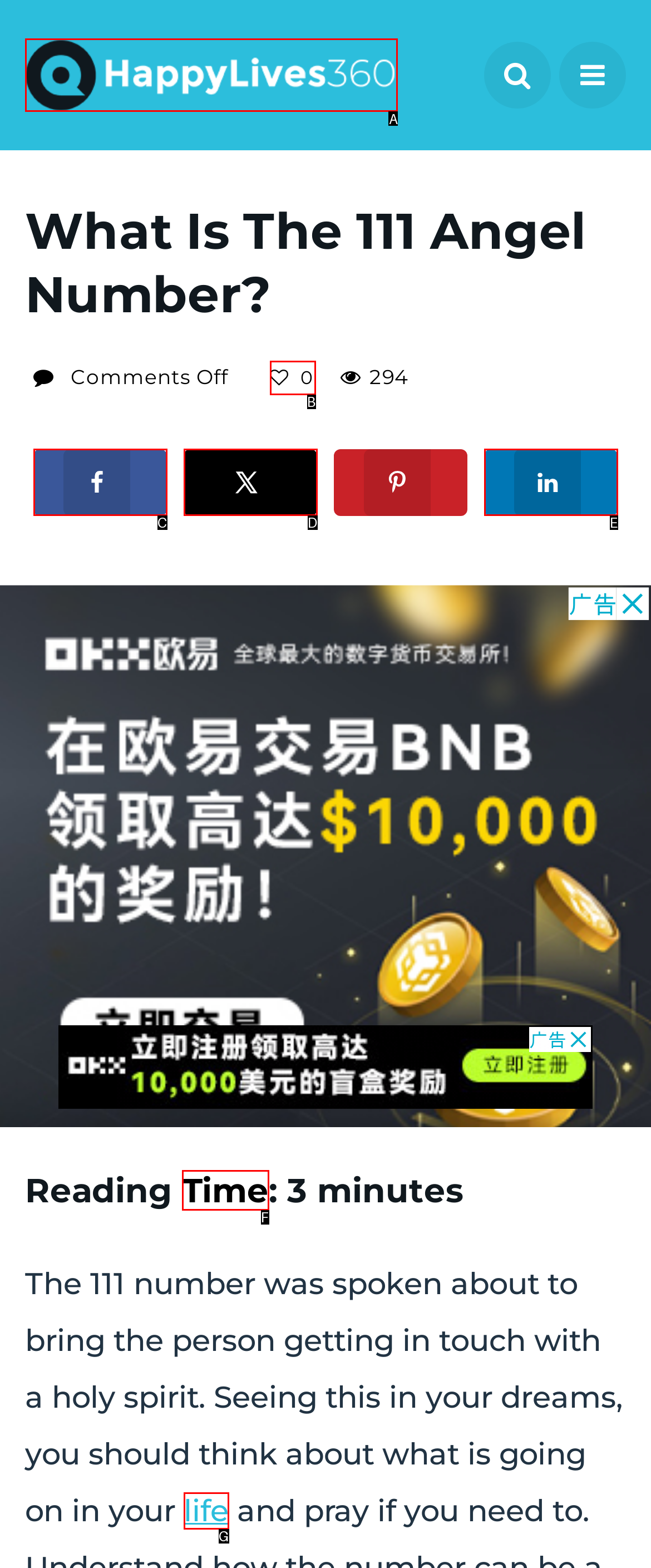Using the given description: alt="Happy Lives 360", identify the HTML element that corresponds best. Answer with the letter of the correct option from the available choices.

A